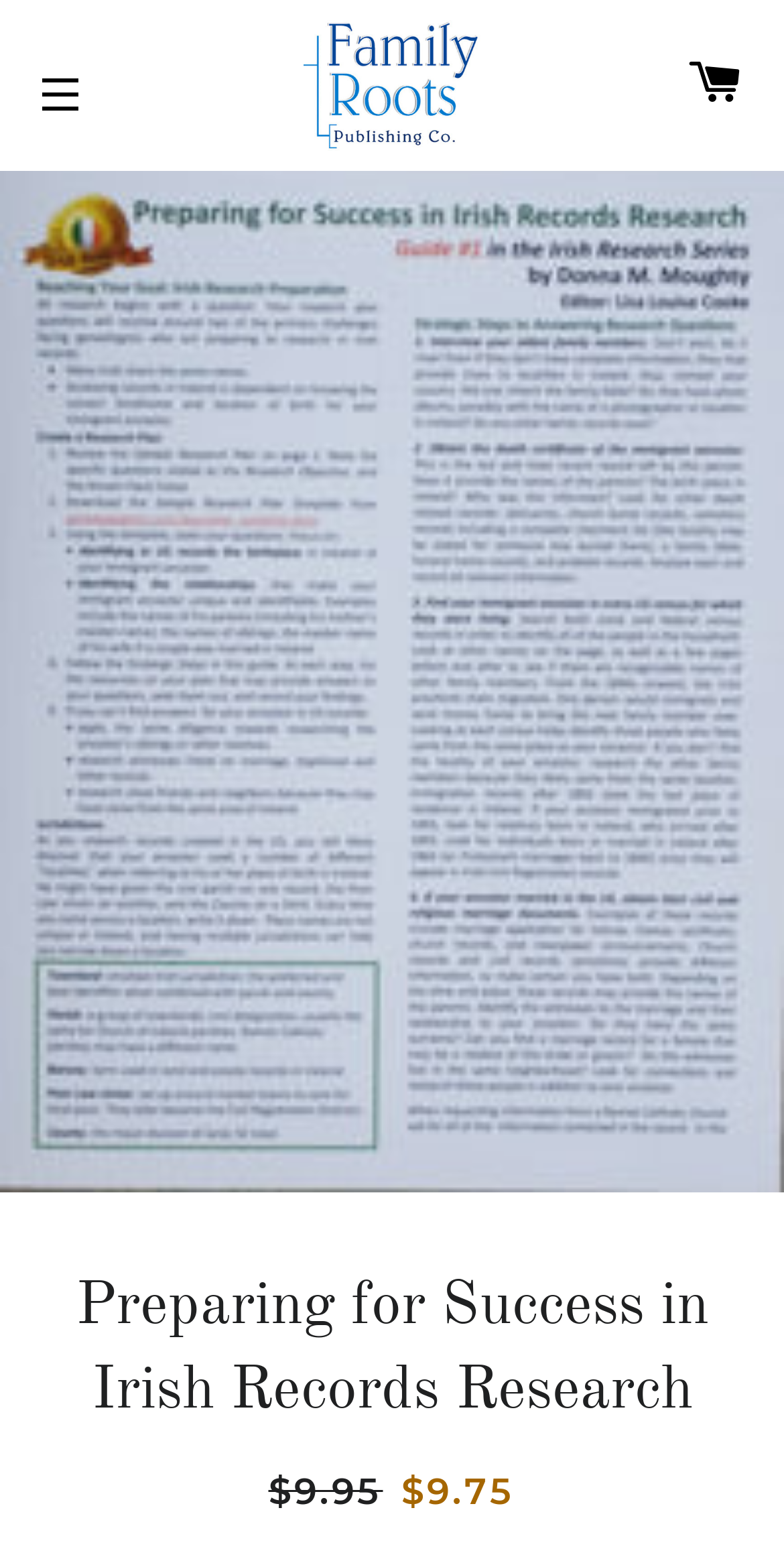Generate the text of the webpage's primary heading.

Preparing for Success in Irish Records Research